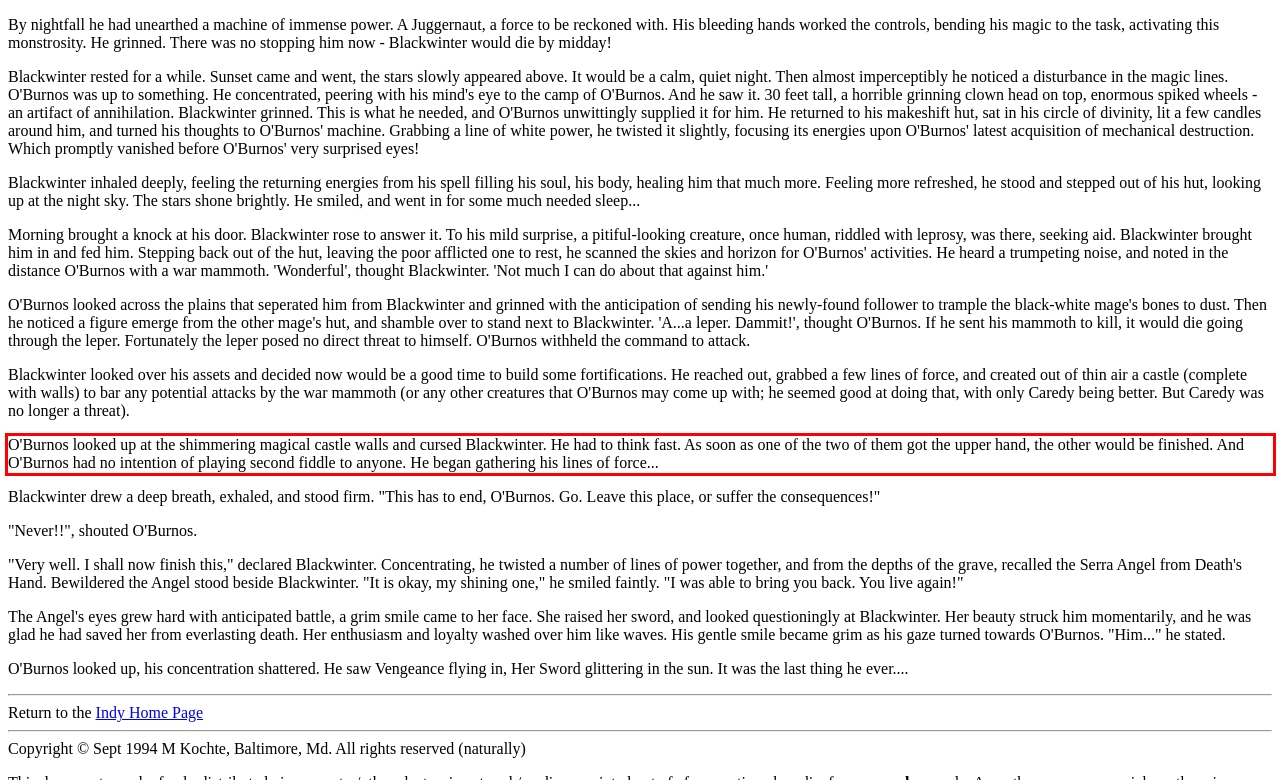Examine the webpage screenshot and use OCR to obtain the text inside the red bounding box.

O'Burnos looked up at the shimmering magical castle walls and cursed Blackwinter. He had to think fast. As soon as one of the two of them got the upper hand, the other would be finished. And O'Burnos had no intention of playing second fiddle to anyone. He began gathering his lines of force...